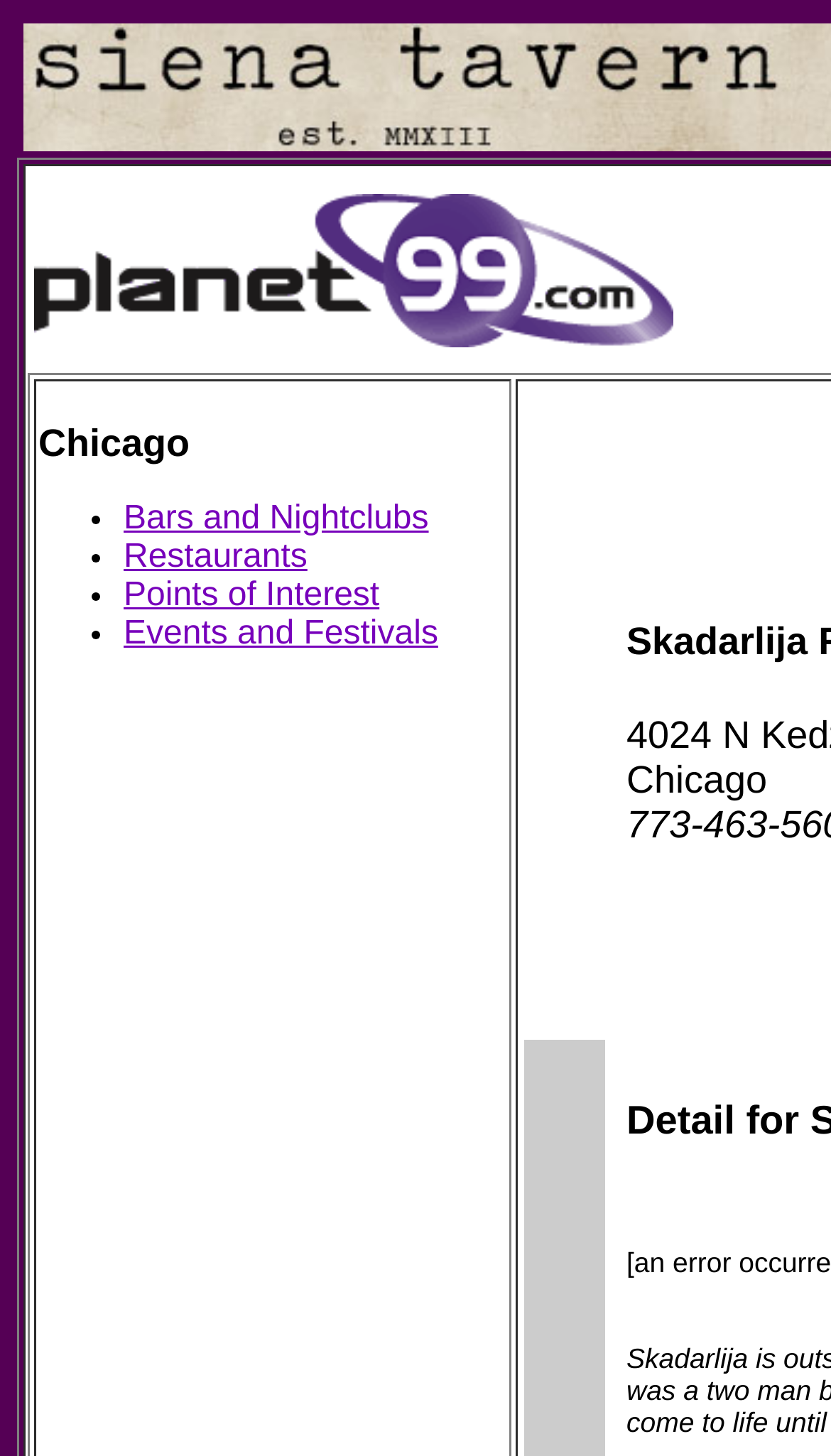What is the relationship between Skadarlija and Chicago?
Please analyze the image and answer the question with as much detail as possible.

I inferred this relationship by looking at the title of the webpage, which mentions 'Skadarlija Restaurant' and 'Chicago'. It is likely that Skadarlija is a restaurant located in Chicago.